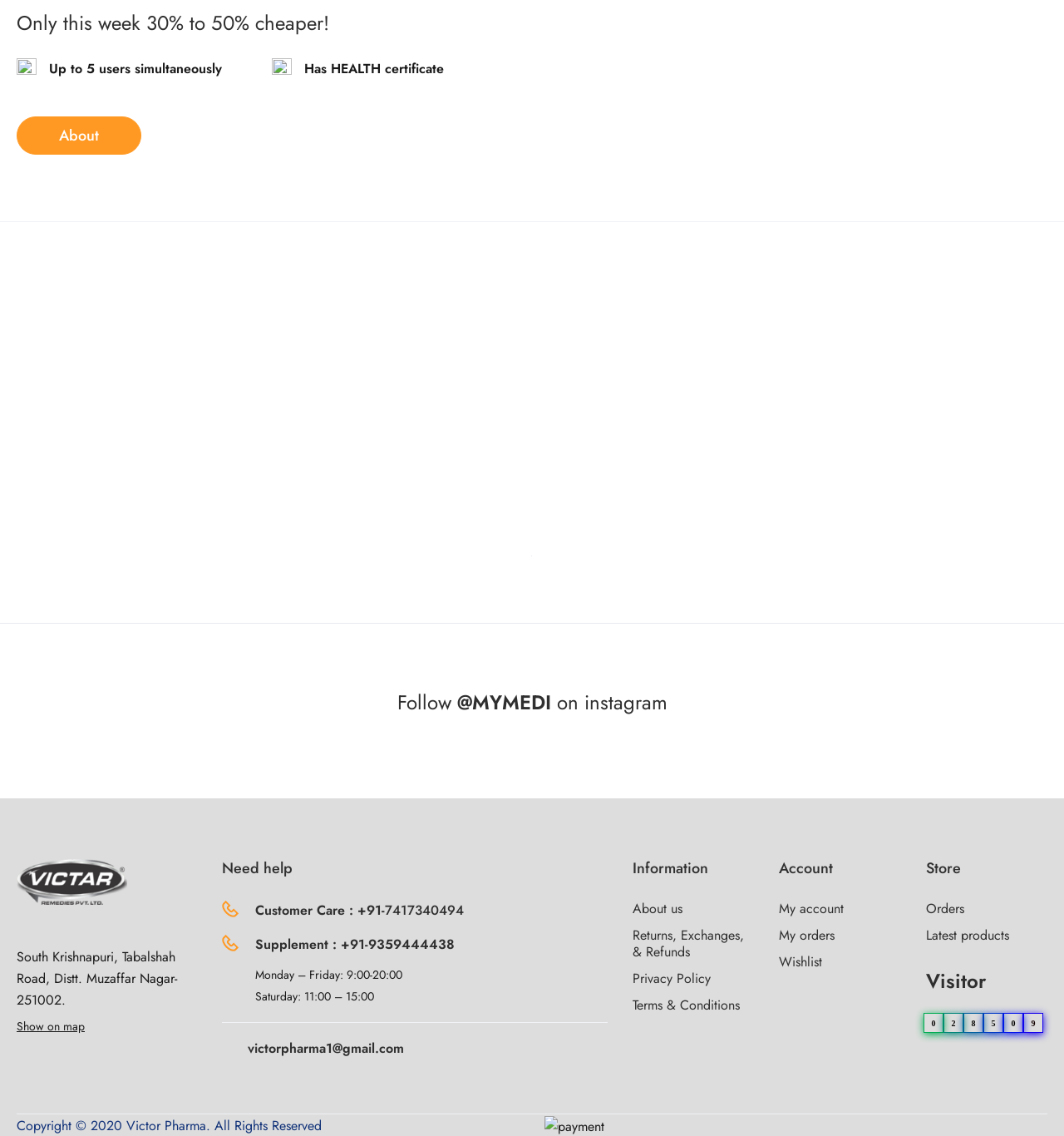What are the working hours on Saturday?
Using the image as a reference, answer the question with a short word or phrase.

11:00 – 15:00